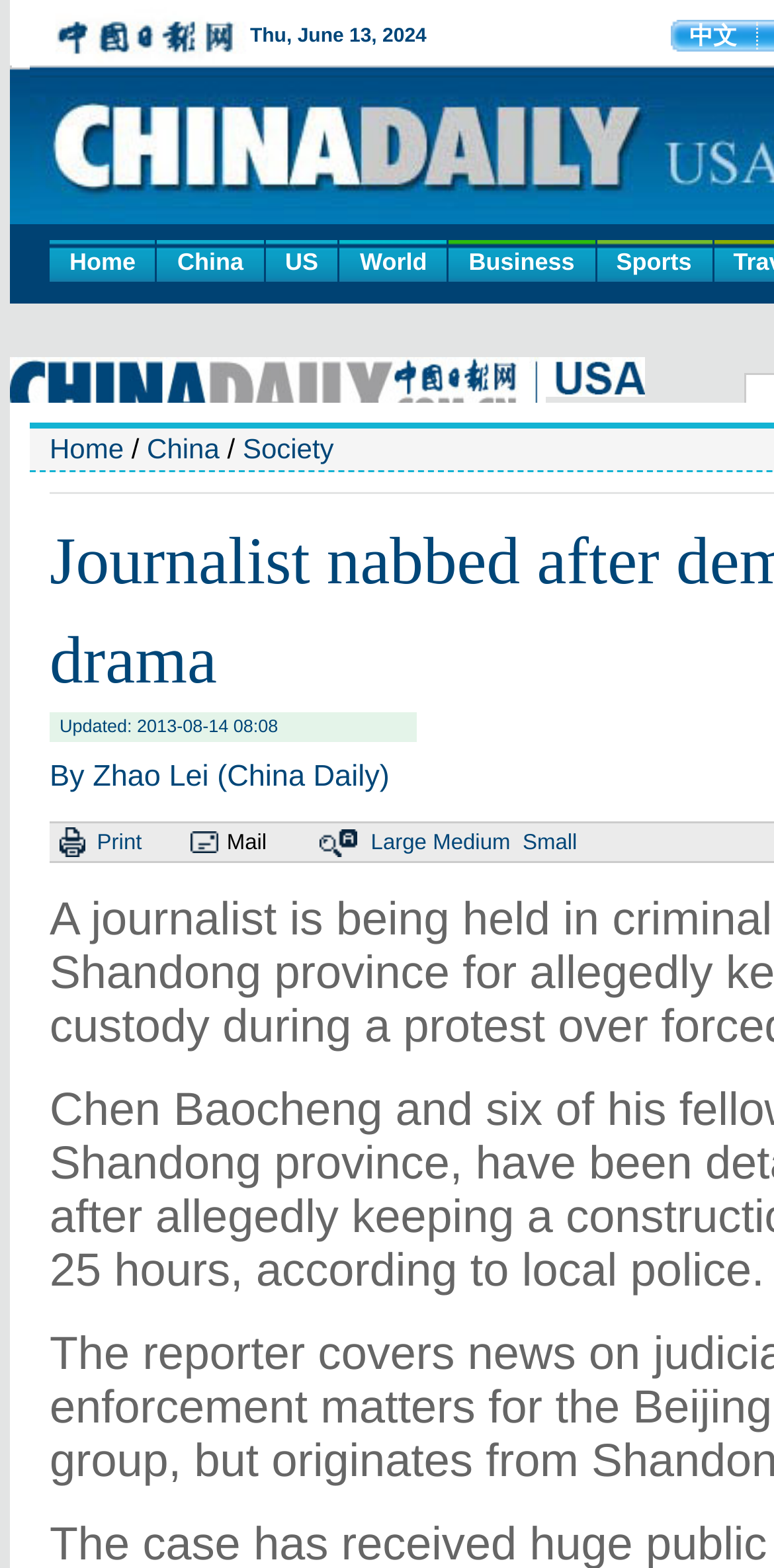Please determine the bounding box coordinates for the UI element described as: "Large".

[0.479, 0.53, 0.551, 0.545]